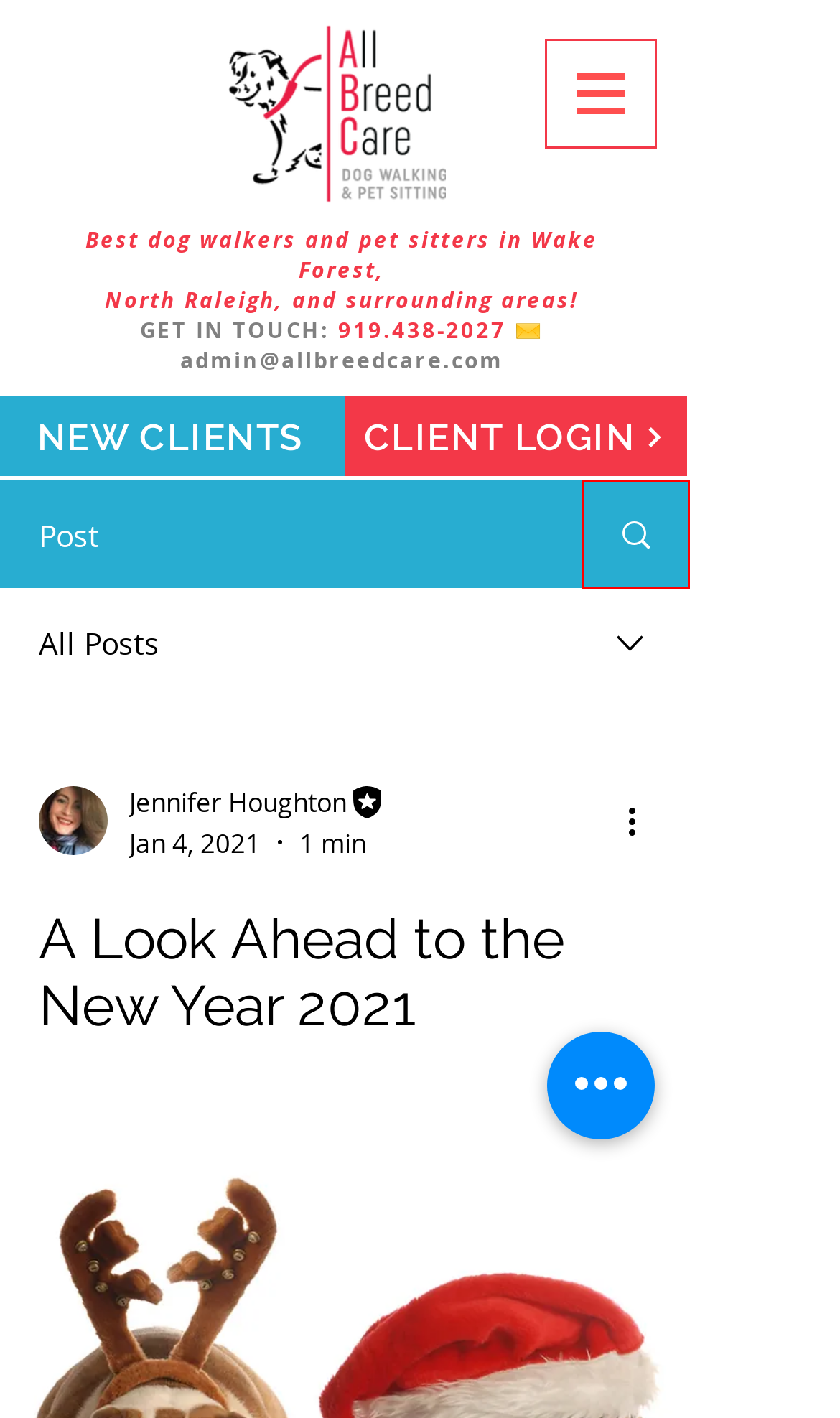Observe the screenshot of a webpage with a red bounding box highlighting an element. Choose the webpage description that accurately reflects the new page after the element within the bounding box is clicked. Here are the candidates:
A. BLOG | All Breed Care
B. First Aid Kits for Your Pet
C. pet care | All Breed Care (New)
D. sigh | All Breed Care (New)
E. New Year, New Phone Number
F. front line workers | All Breed Care (New)
G. Contact us for your Pet Sitting Needs! | All Breed Care
H. first responders | All Breed Care (New)

A